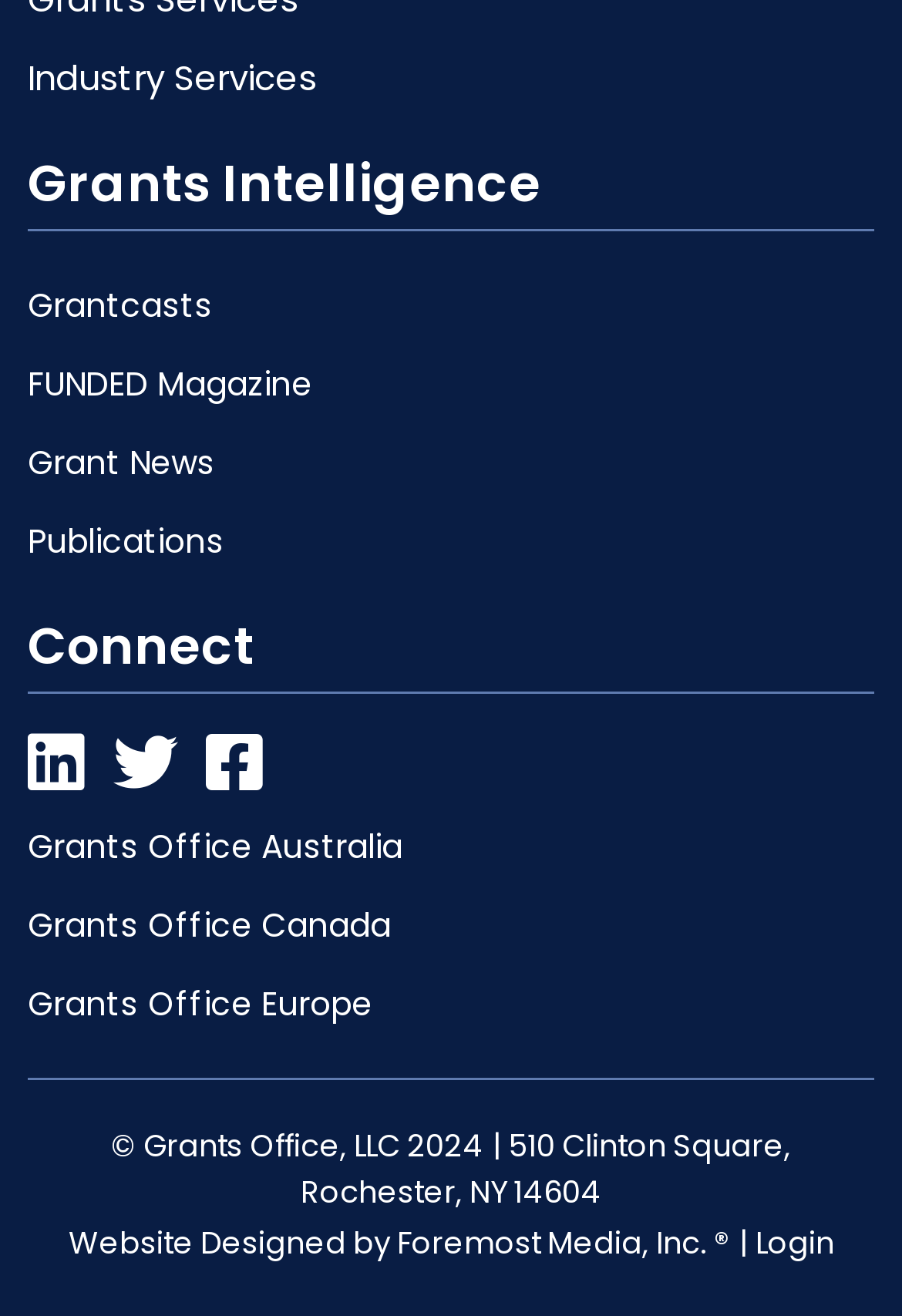Locate the bounding box coordinates of the clickable area to execute the instruction: "Read Grants Intelligence". Provide the coordinates as four float numbers between 0 and 1, represented as [left, top, right, bottom].

[0.031, 0.112, 0.6, 0.166]